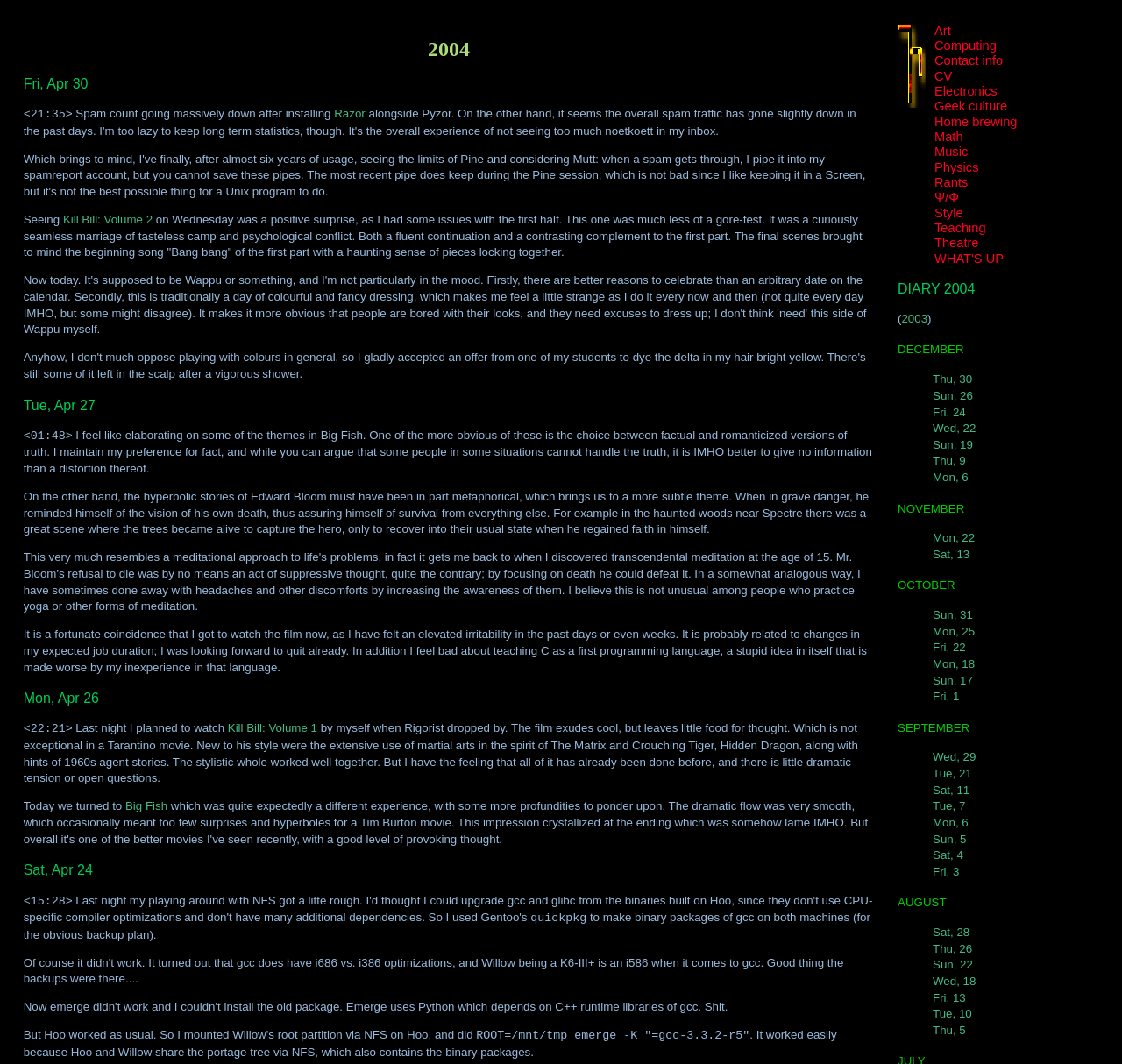Could you highlight the region that needs to be clicked to execute the instruction: "Get a Cookie Consent banner"?

None